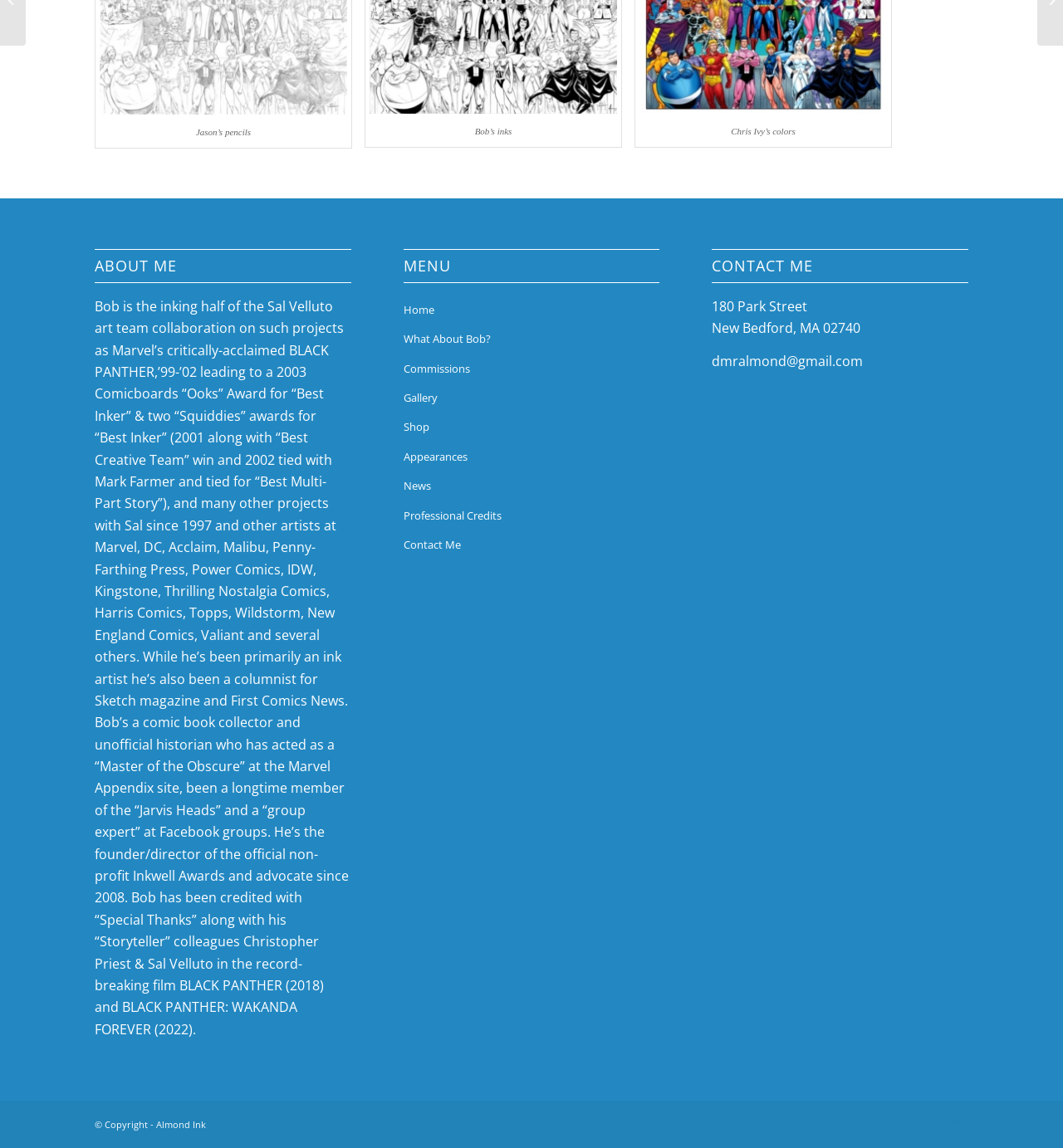Please find the bounding box for the UI component described as follows: "What About Bob?".

[0.379, 0.283, 0.621, 0.309]